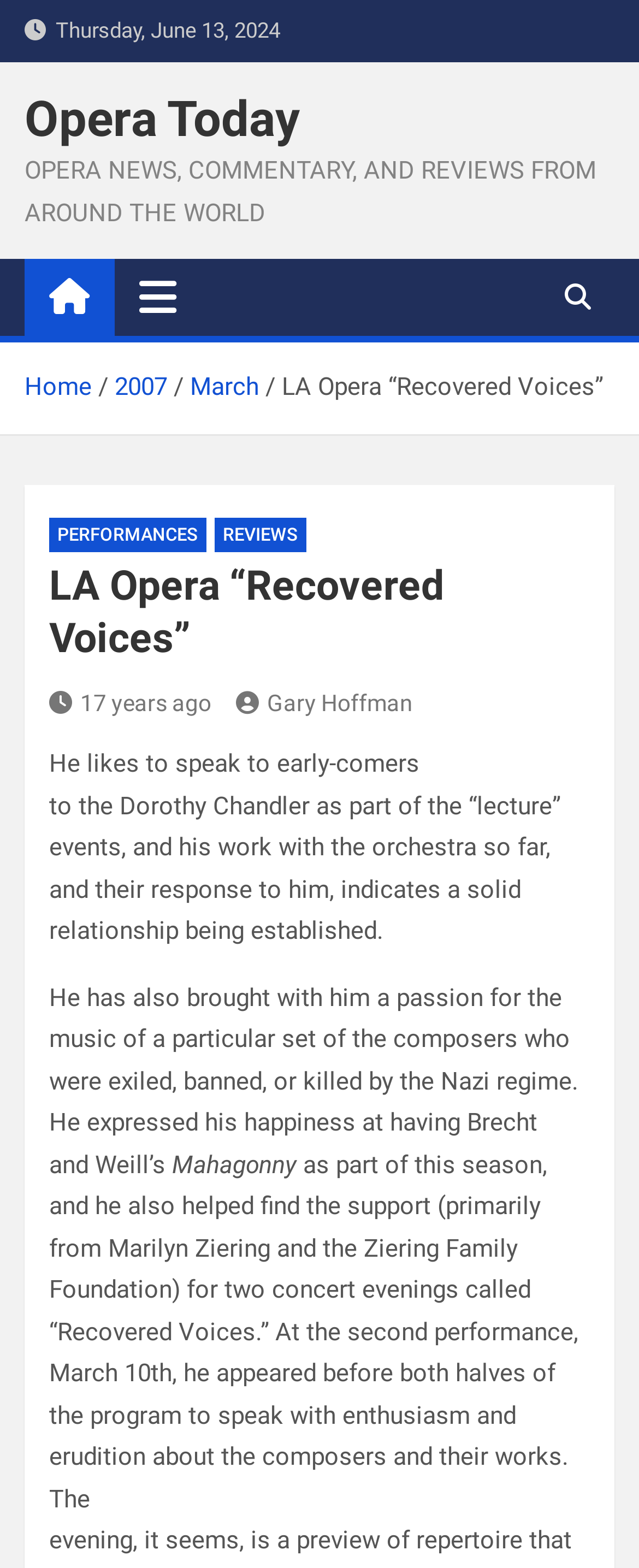What is the date of the article?
Based on the image, provide a one-word or brief-phrase response.

Thursday, June 13, 2024